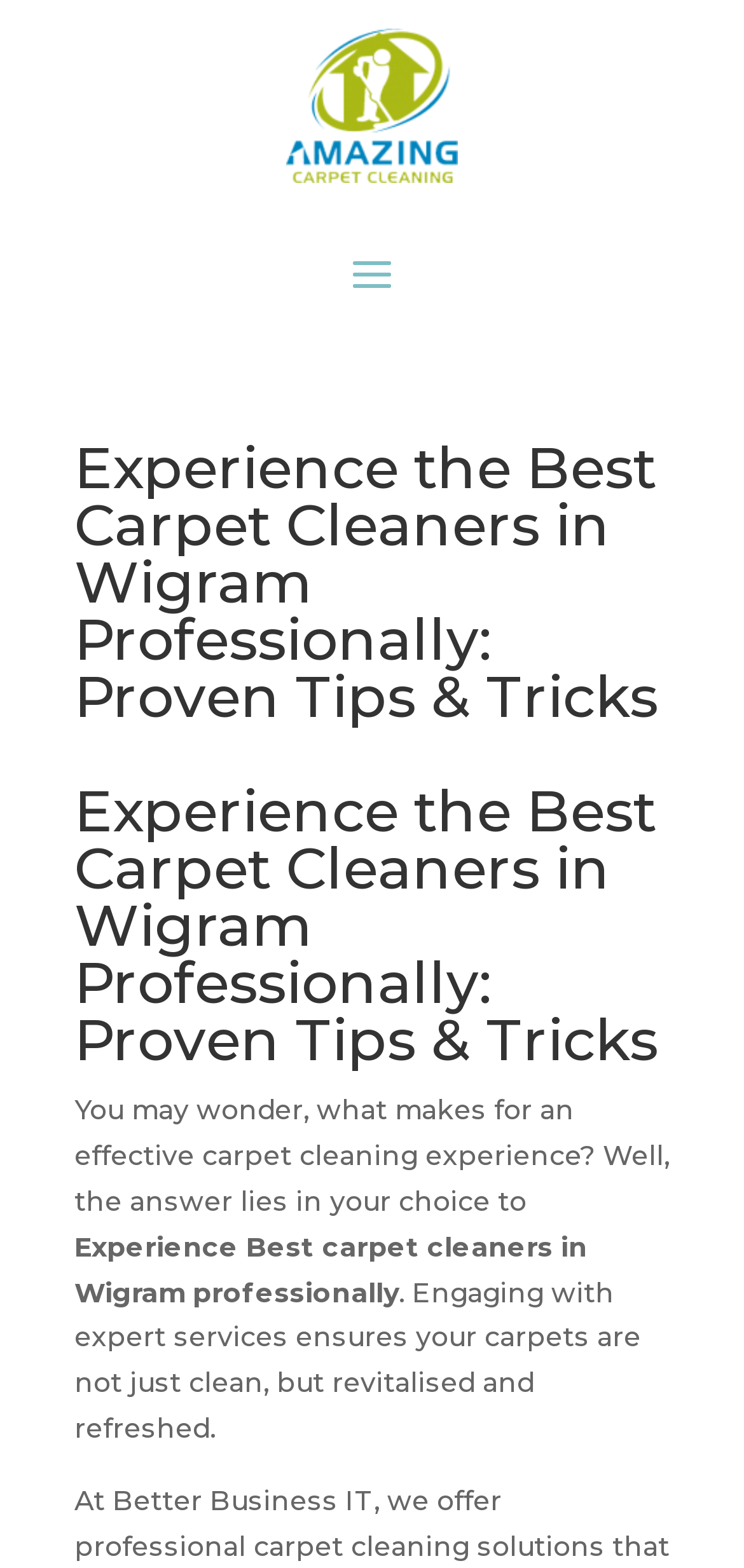What is the tone of the webpage?
Provide a fully detailed and comprehensive answer to the question.

The language and structure of the webpage, including the use of headings and static text, convey a professional tone, suggesting that the webpage is providing expert advice or services related to carpet cleaning.